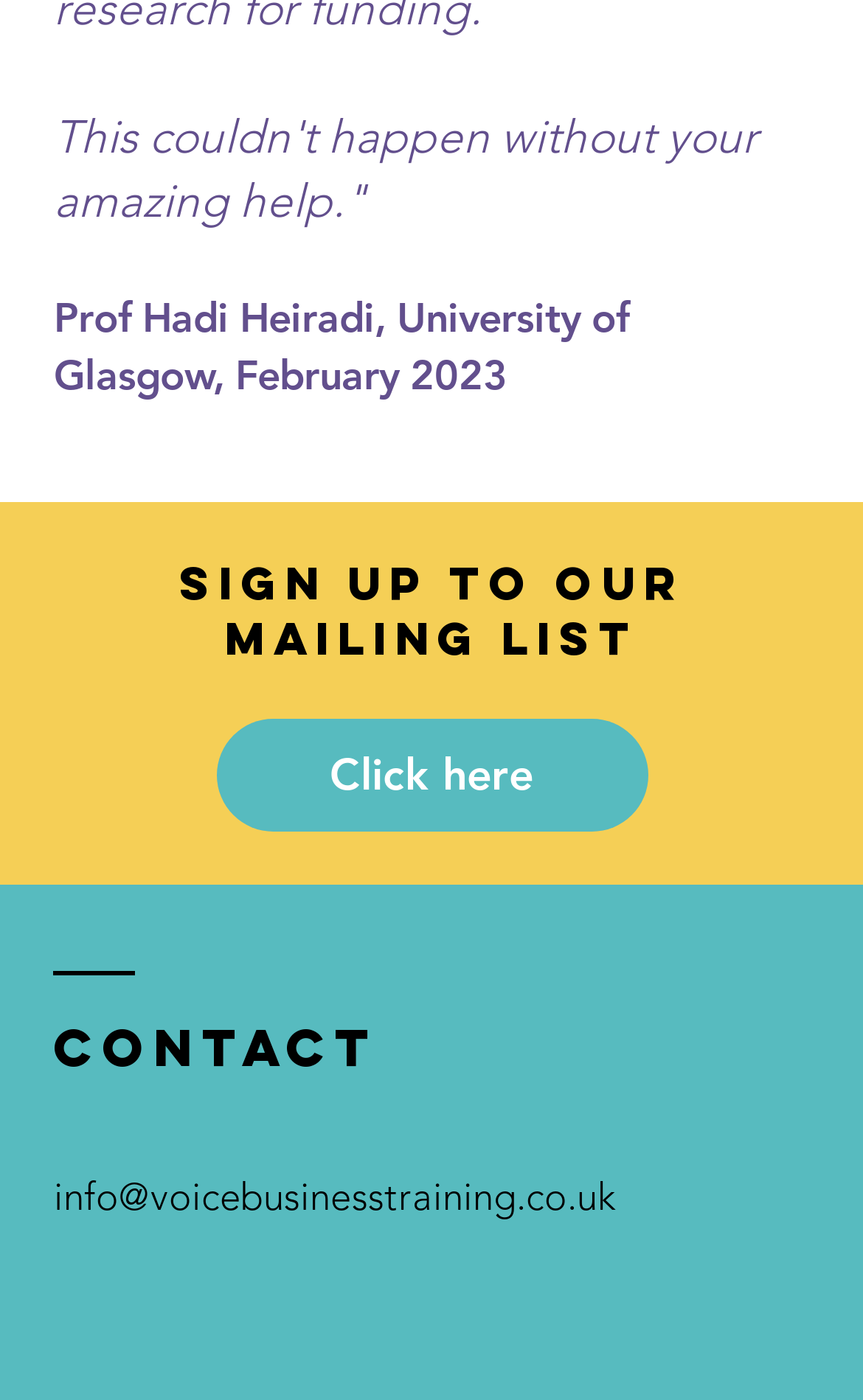Please find the bounding box coordinates of the element that needs to be clicked to perform the following instruction: "Submit the form". The bounding box coordinates should be four float numbers between 0 and 1, represented as [left, top, right, bottom].

[0.051, 0.667, 0.769, 0.723]